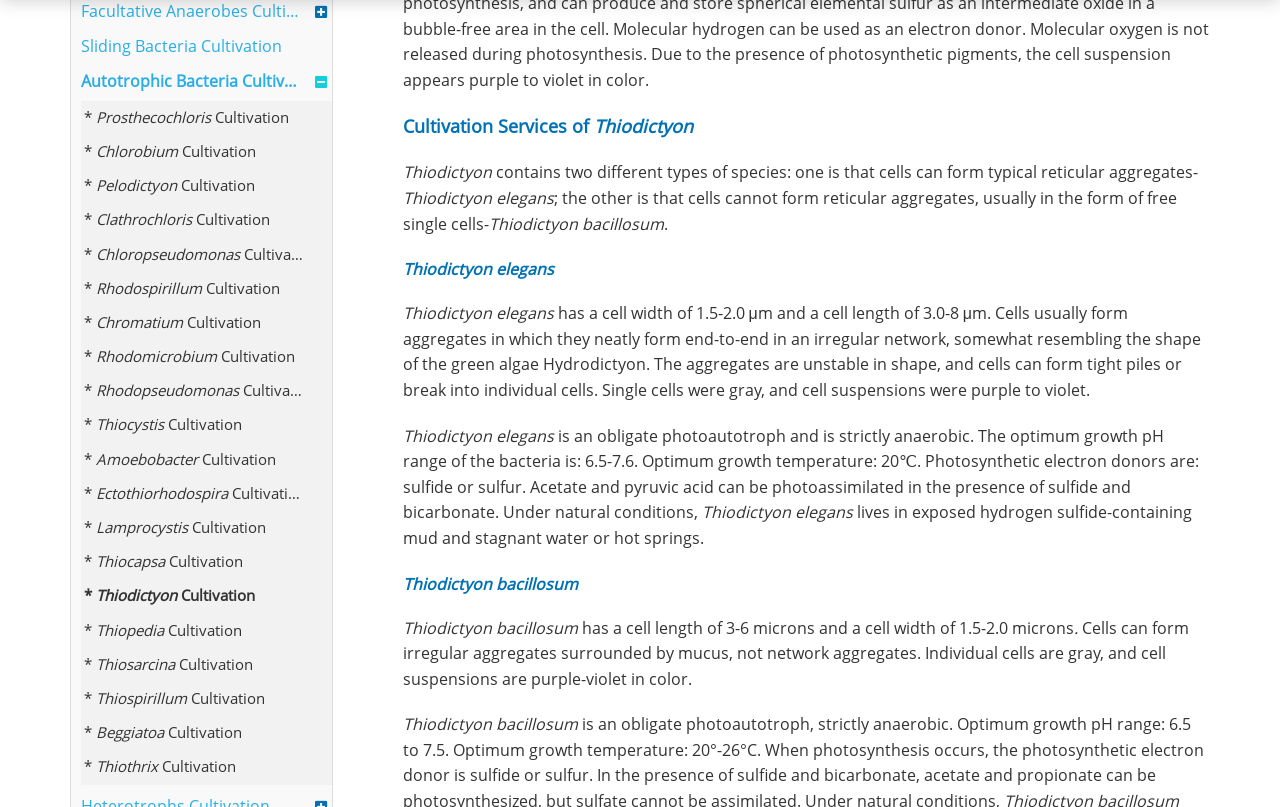Please specify the bounding box coordinates for the clickable region that will help you carry out the instruction: "Click on 'Thiodictyon elegans'".

[0.314, 0.319, 0.945, 0.348]